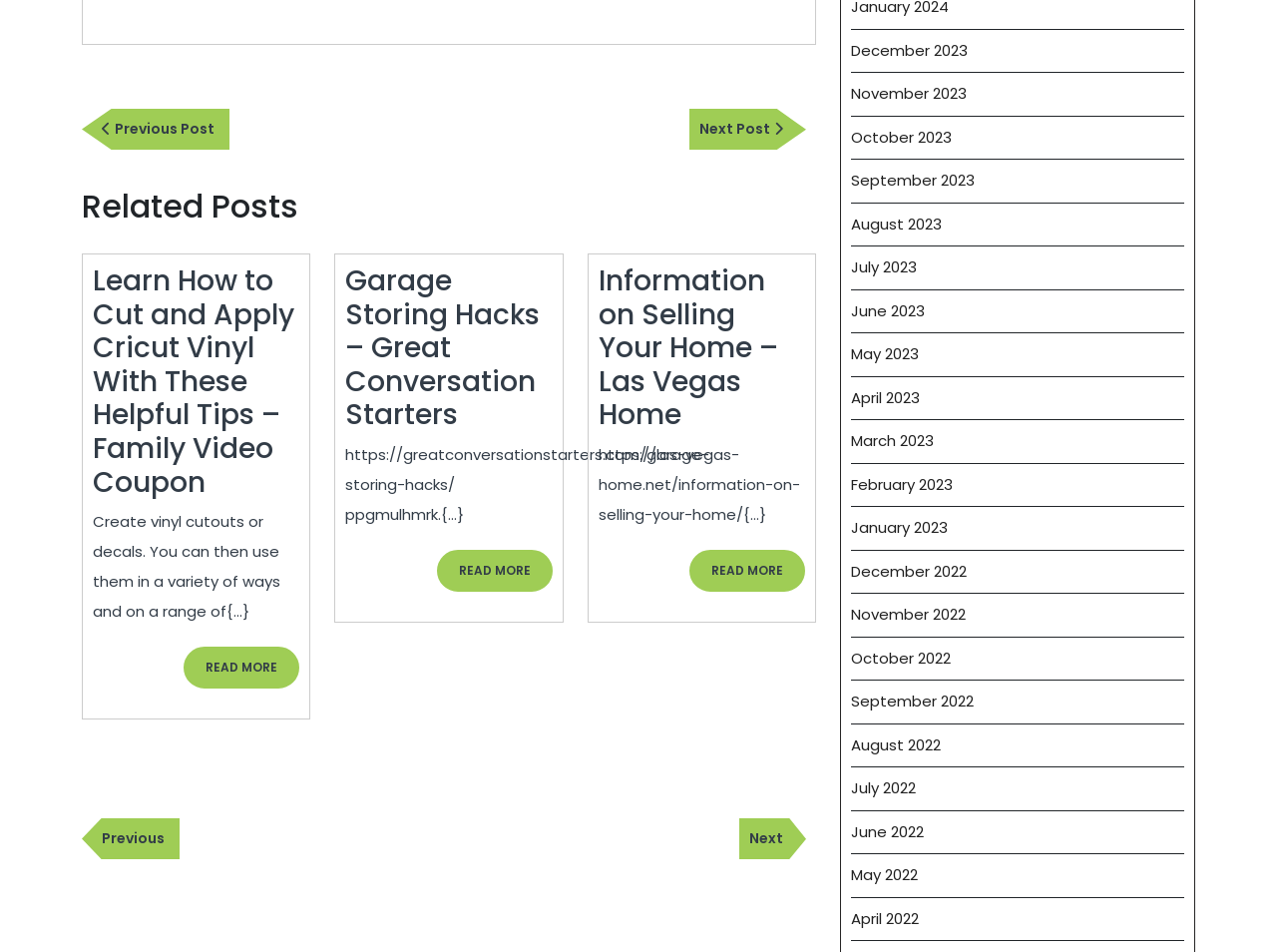Given the element description: "Previous Post Previous Post", predict the bounding box coordinates of the UI element it refers to, using four float numbers between 0 and 1, i.e., [left, top, right, bottom].

[0.064, 0.114, 0.18, 0.157]